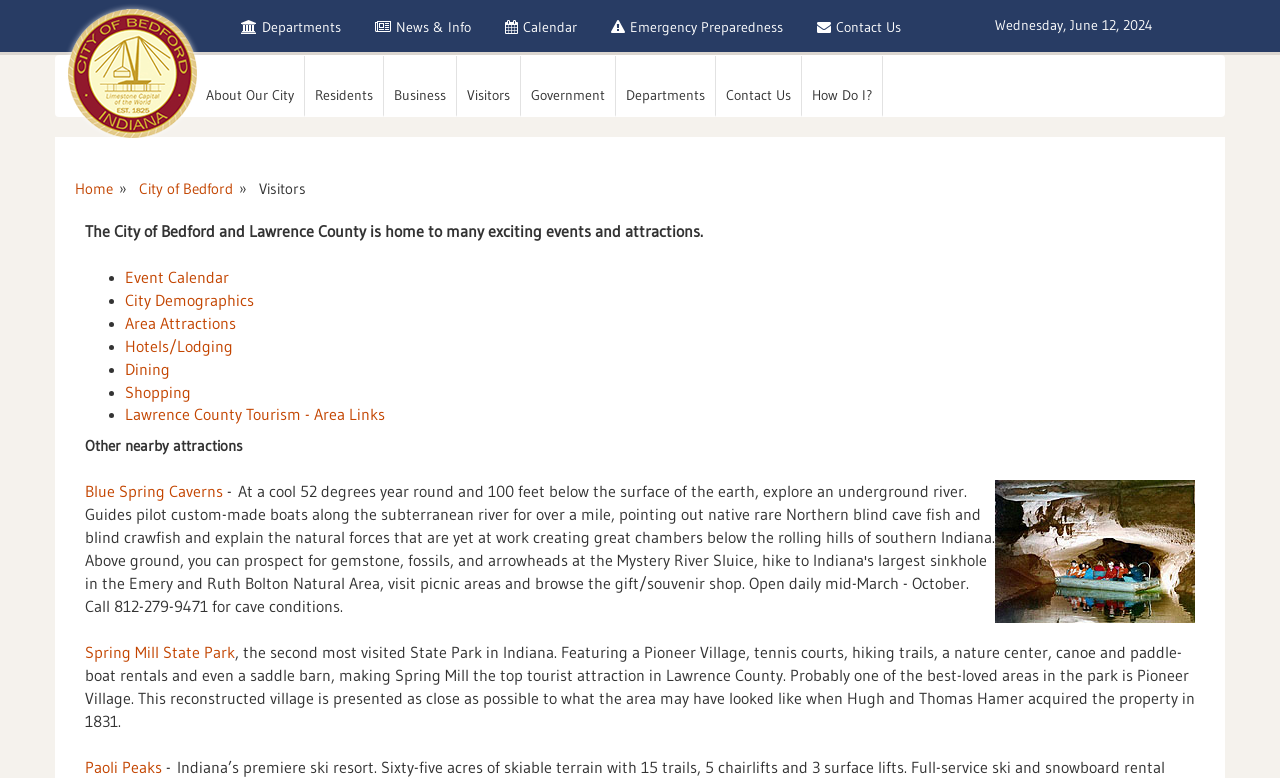Identify the bounding box coordinates for the region of the element that should be clicked to carry out the instruction: "View the 'Event Calendar'". The bounding box coordinates should be four float numbers between 0 and 1, i.e., [left, top, right, bottom].

[0.098, 0.343, 0.179, 0.369]